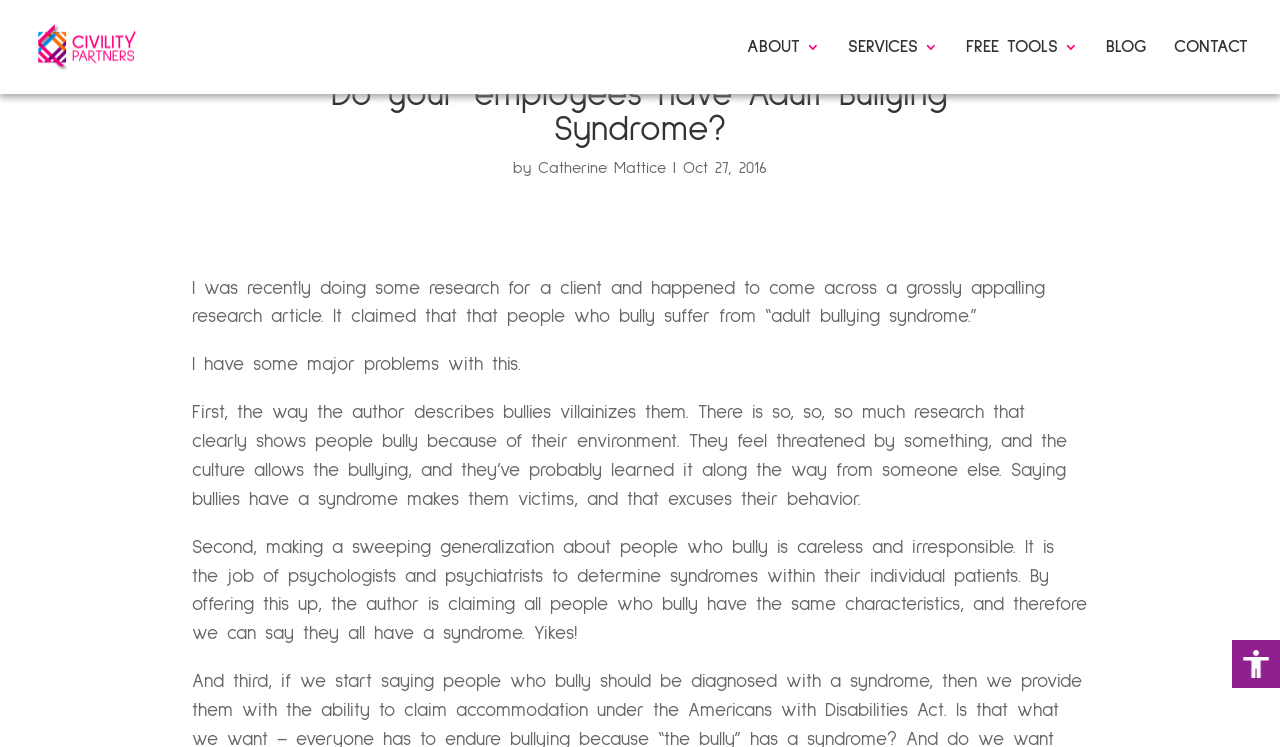What is the purpose of the button in the bottom right corner?
Based on the visual content, answer with a single word or a brief phrase.

Accessibility Helper